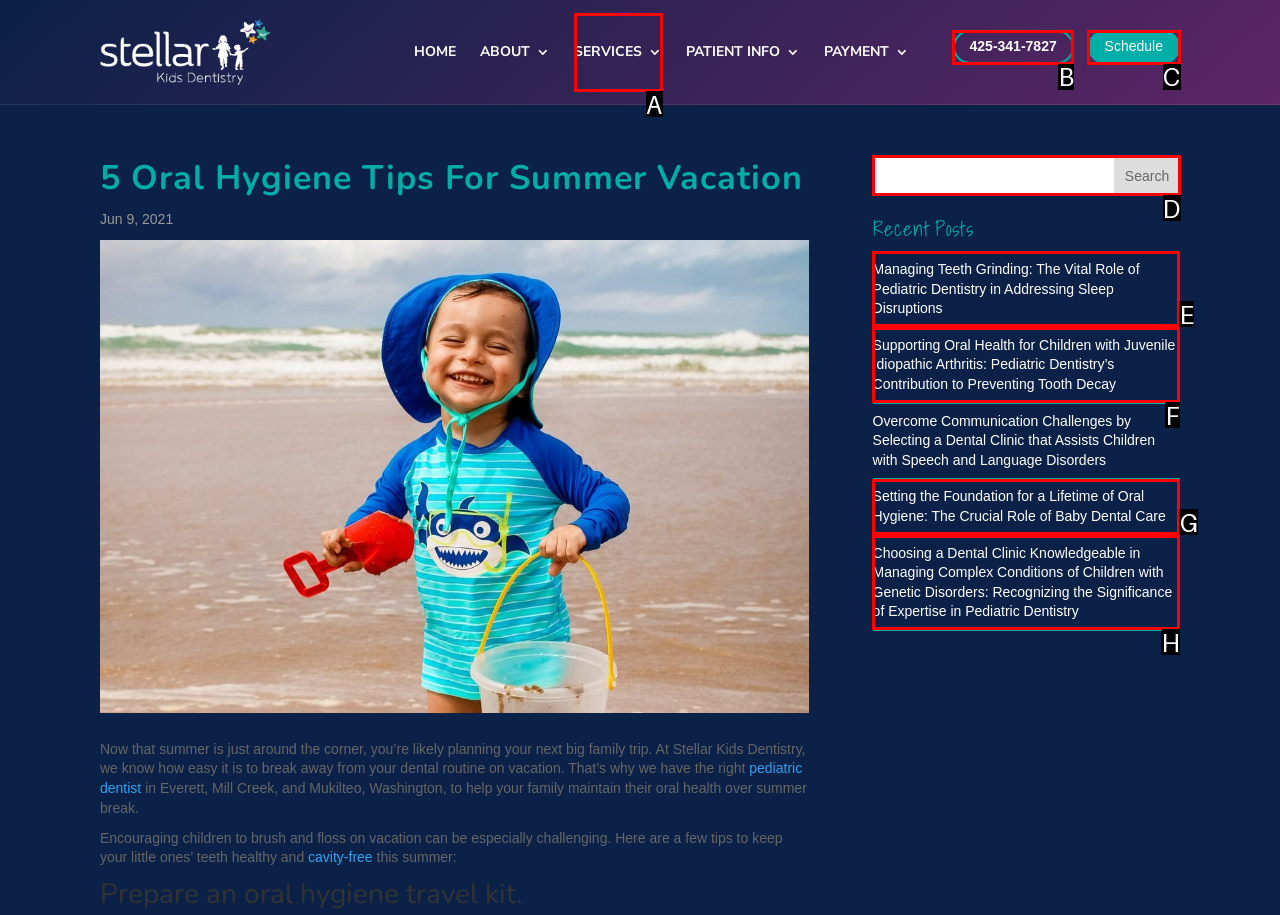Tell me which one HTML element I should click to complete the following task: Read the 'Recent Post' about '15 Big Us Cities You Could Buy House Even If You Make Less Than 100,000$' Answer with the option's letter from the given choices directly.

None